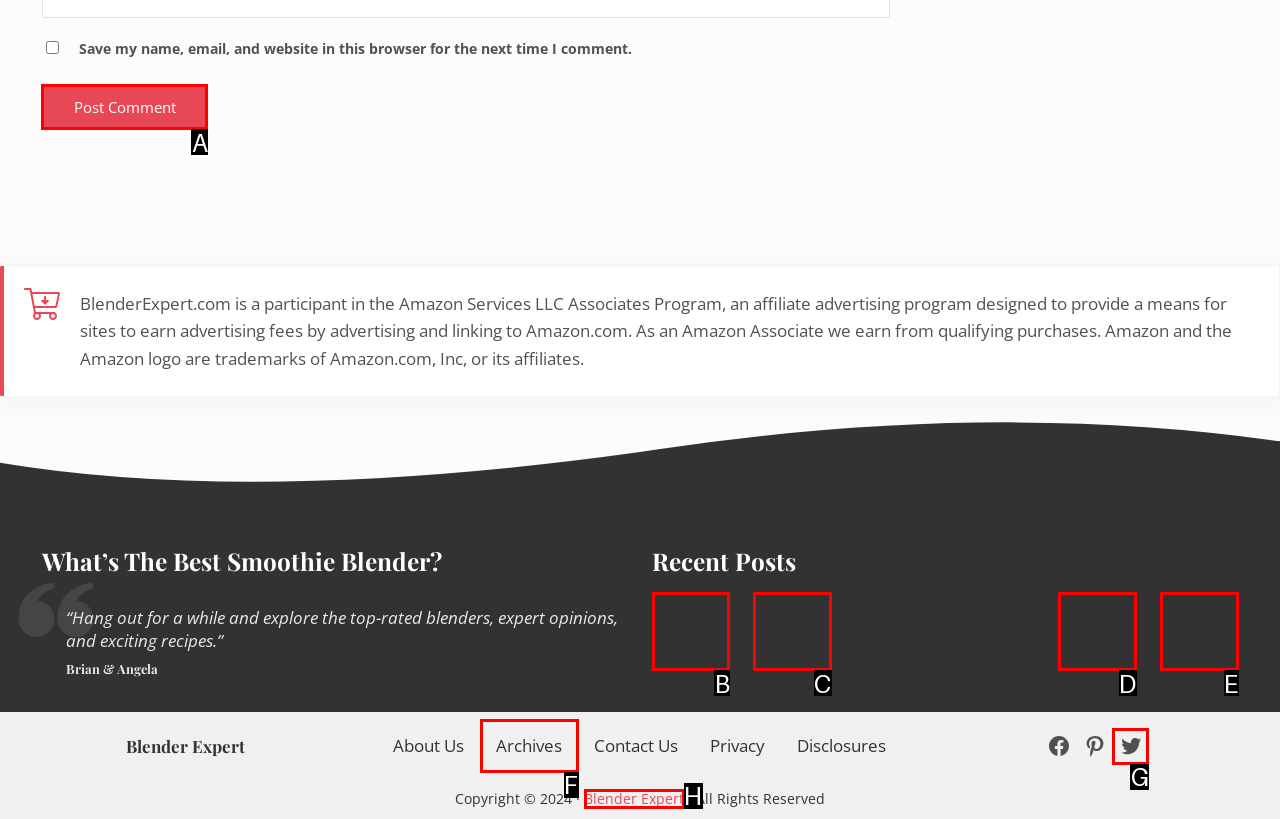Select the option that matches this description: name="submit" value="Post Comment"
Answer by giving the letter of the chosen option.

A